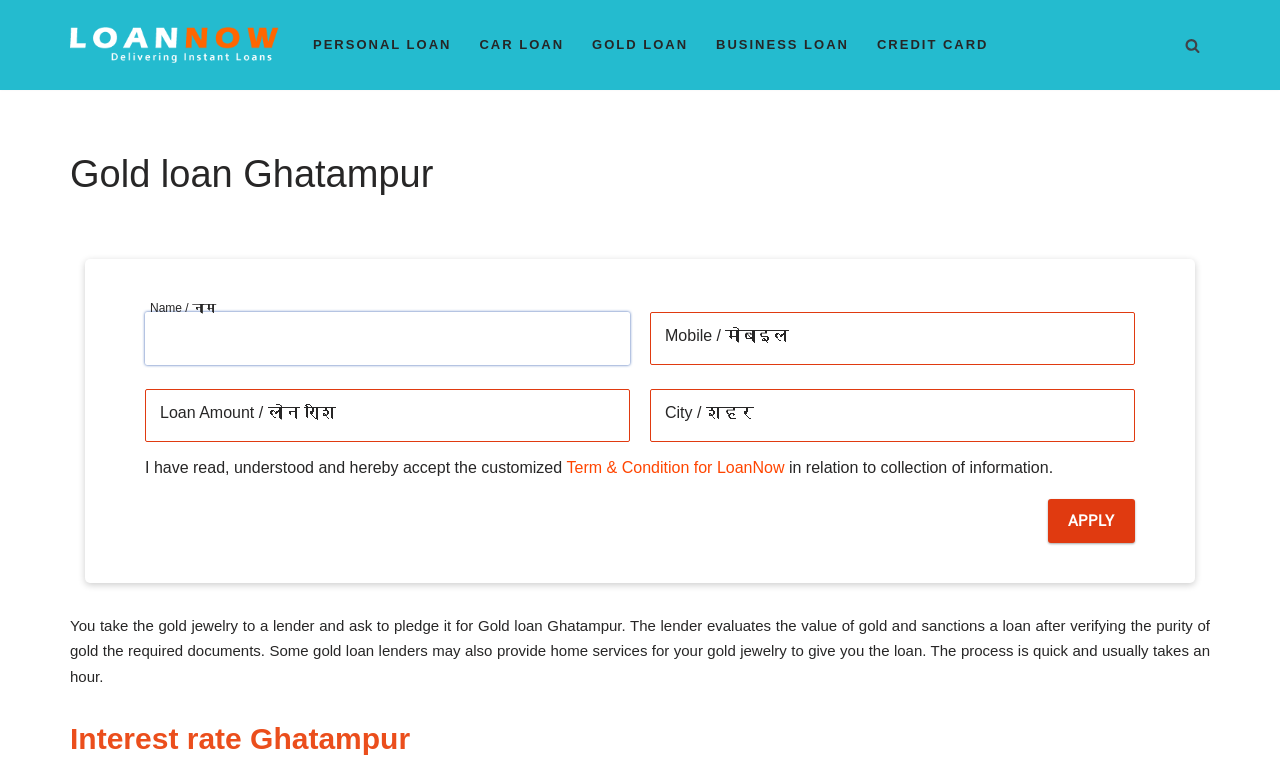Give a one-word or short-phrase answer to the following question: 
What is the purpose of the lender evaluating the gold?

To verify purity